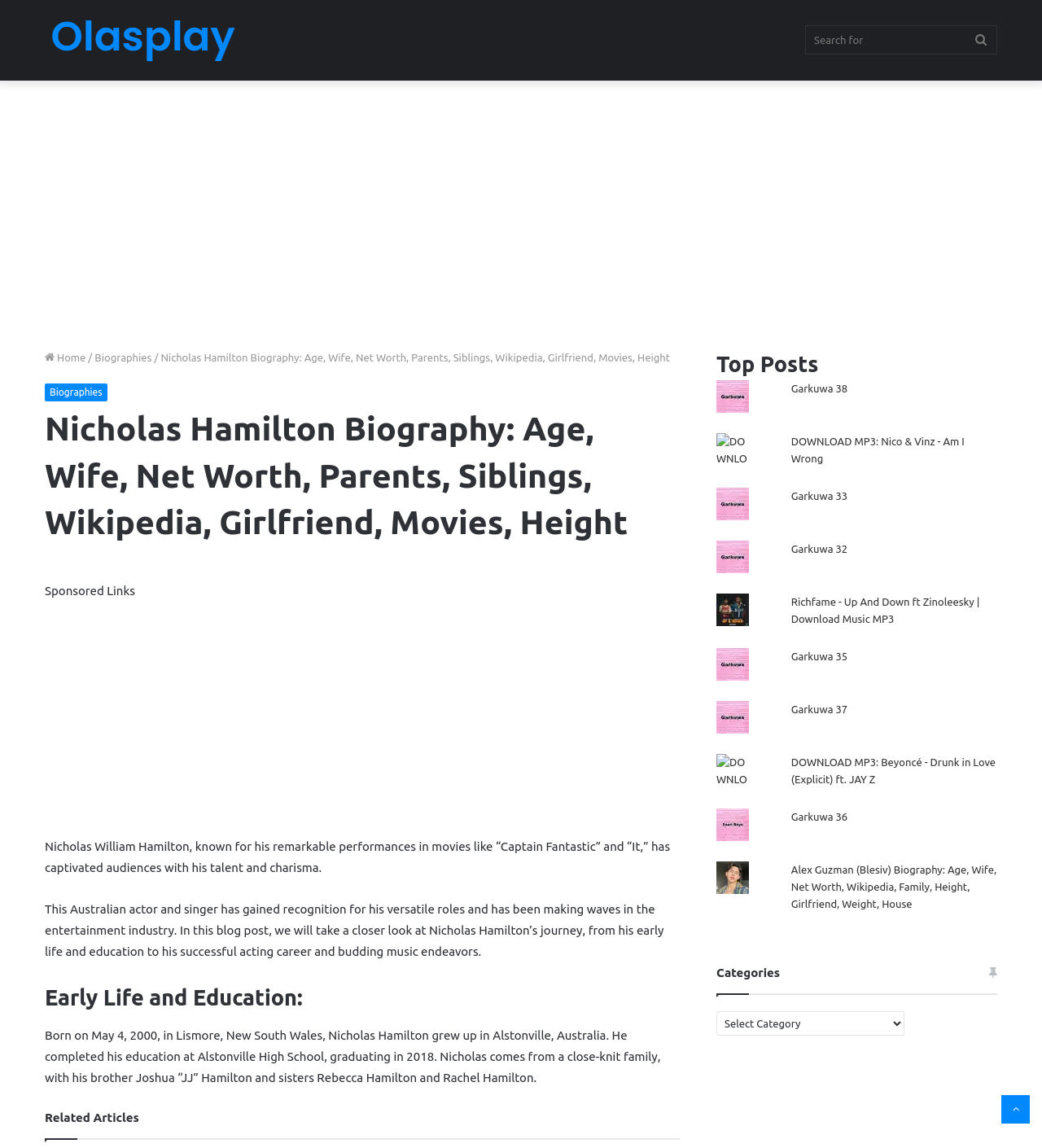How many top posts are listed in the sidebar?
Based on the screenshot, answer the question with a single word or phrase.

9